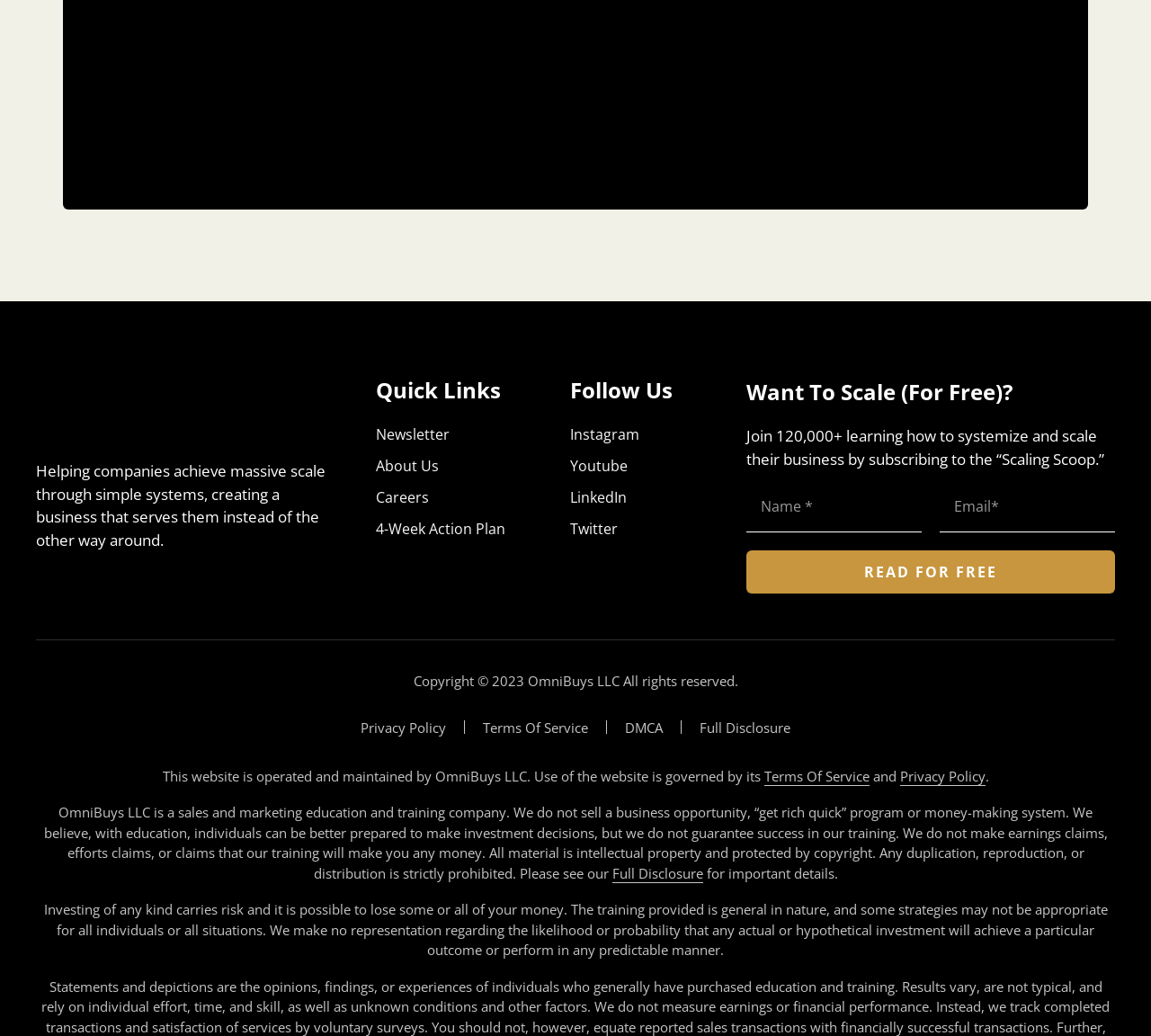What is the purpose of the 'Scaling Scoop'?
Answer the question with a single word or phrase, referring to the image.

To learn how to systemize and scale business